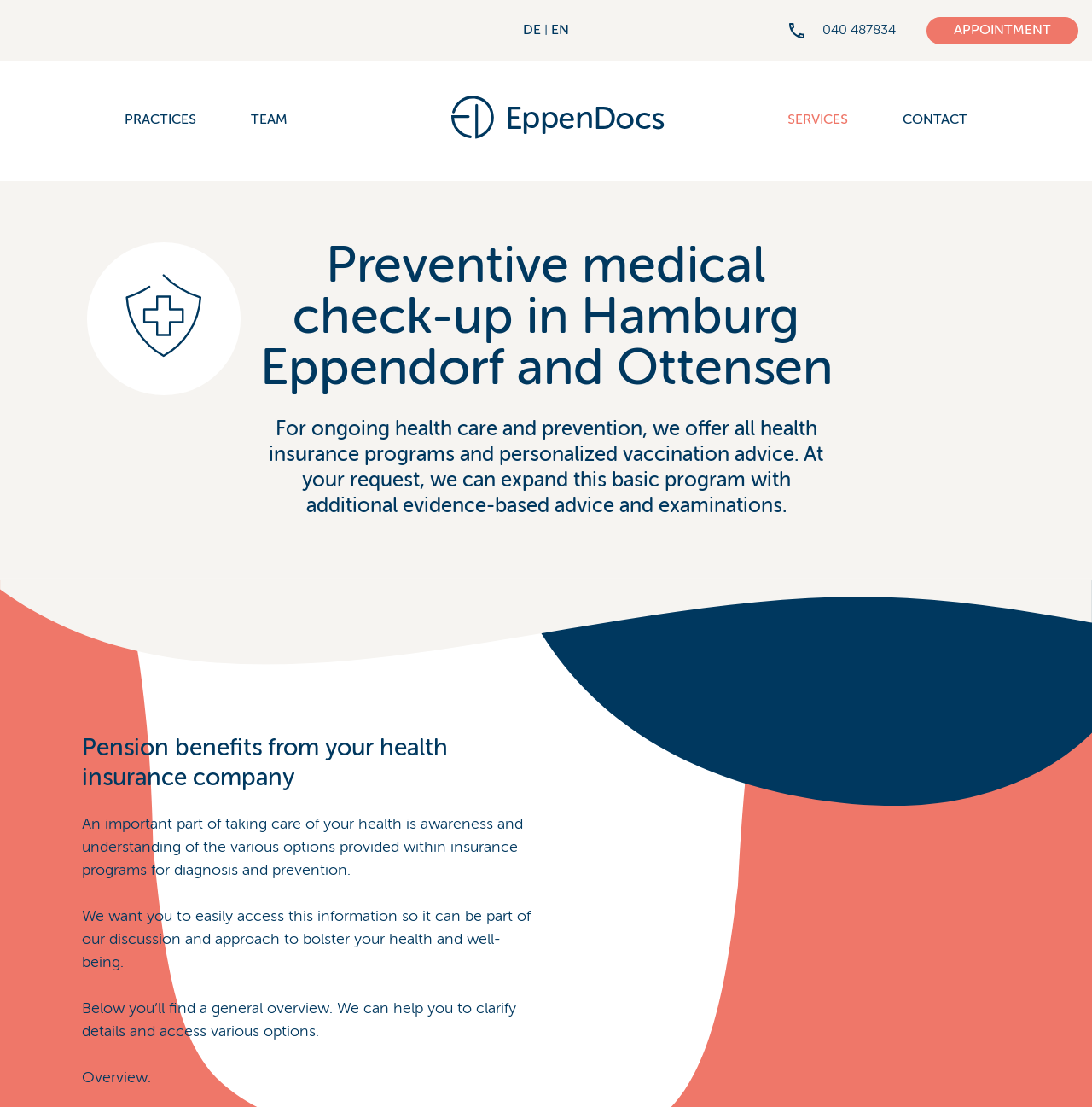Using the description: "040 487834", determine the UI element's bounding box coordinates. Ensure the coordinates are in the format of four float numbers between 0 and 1, i.e., [left, top, right, bottom].

[0.722, 0.022, 0.823, 0.034]